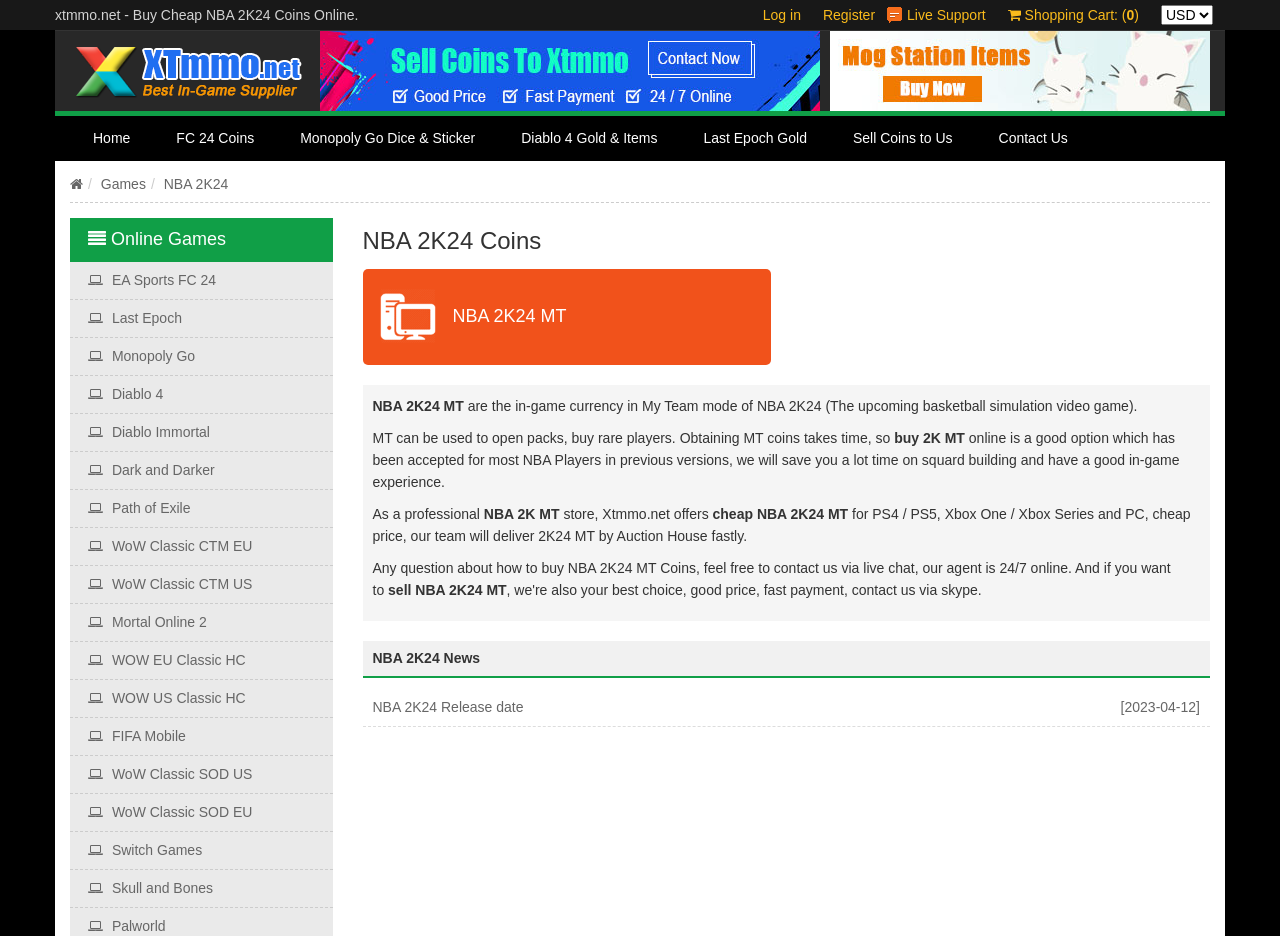Using the webpage screenshot, locate the HTML element that fits the following description and provide its bounding box: "Home".

[0.055, 0.124, 0.12, 0.172]